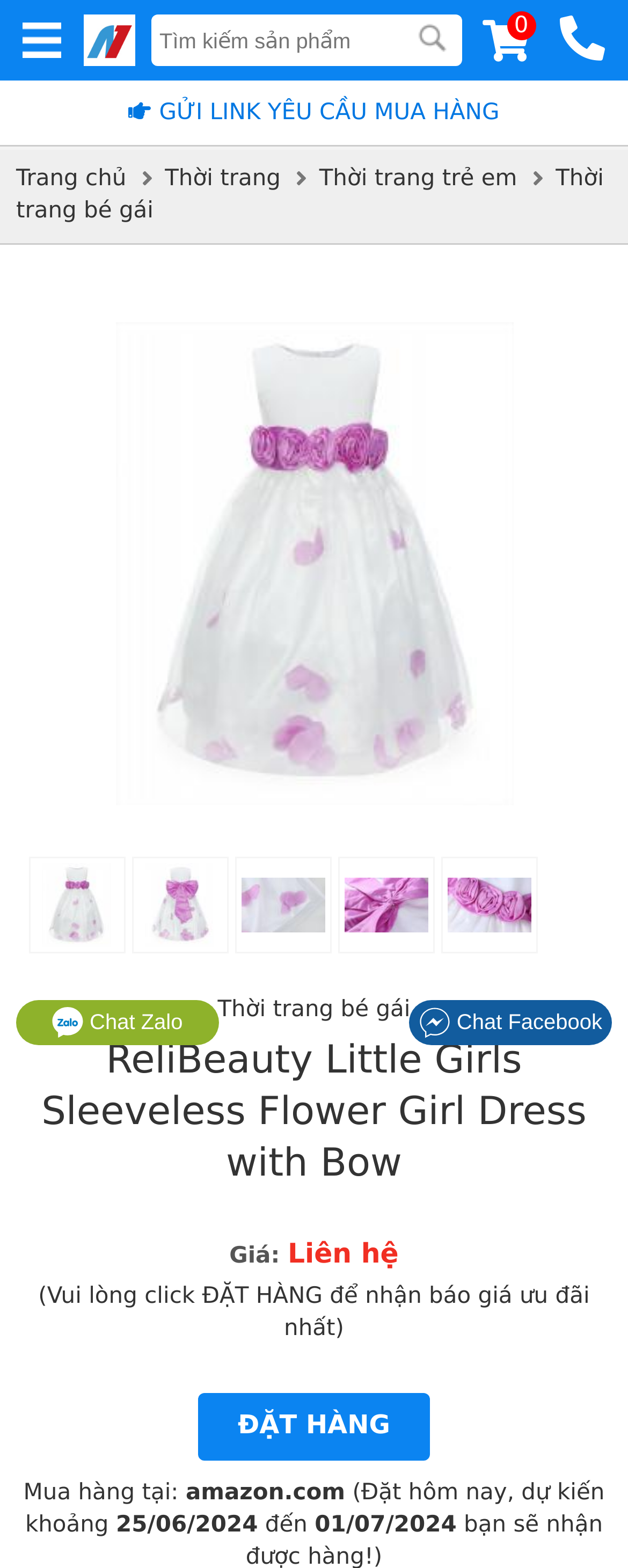How can I contact the seller?
Give a single word or phrase as your answer by examining the image.

Chat Facebook or Chat Zalo